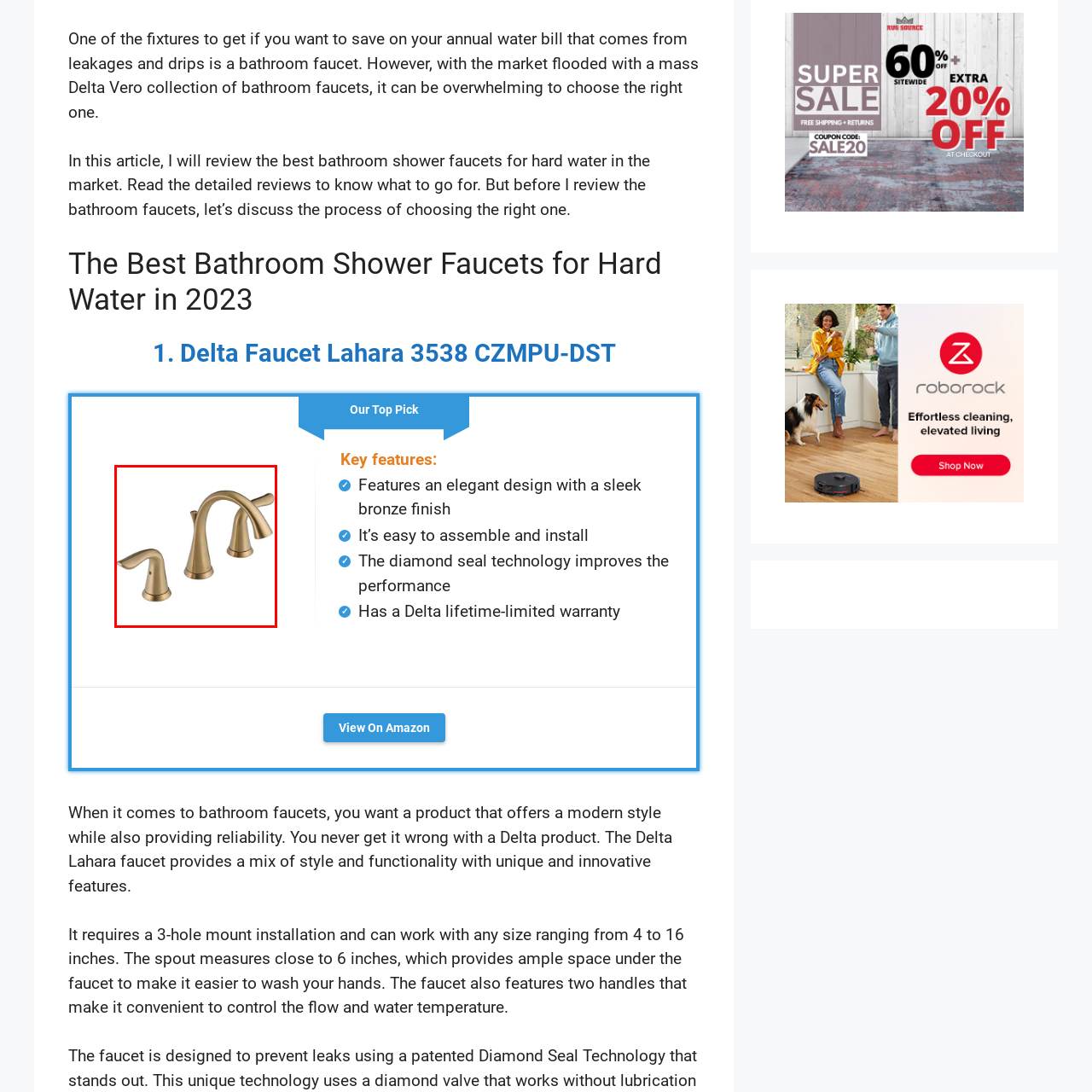How many ergonomic handles does the faucet have?
Direct your attention to the highlighted area in the red bounding box of the image and provide a detailed response to the question.

The caption states that the faucet includes two ergonomic handles that allow for precise control over water flow and temperature, enhancing both functionality and ease of use.